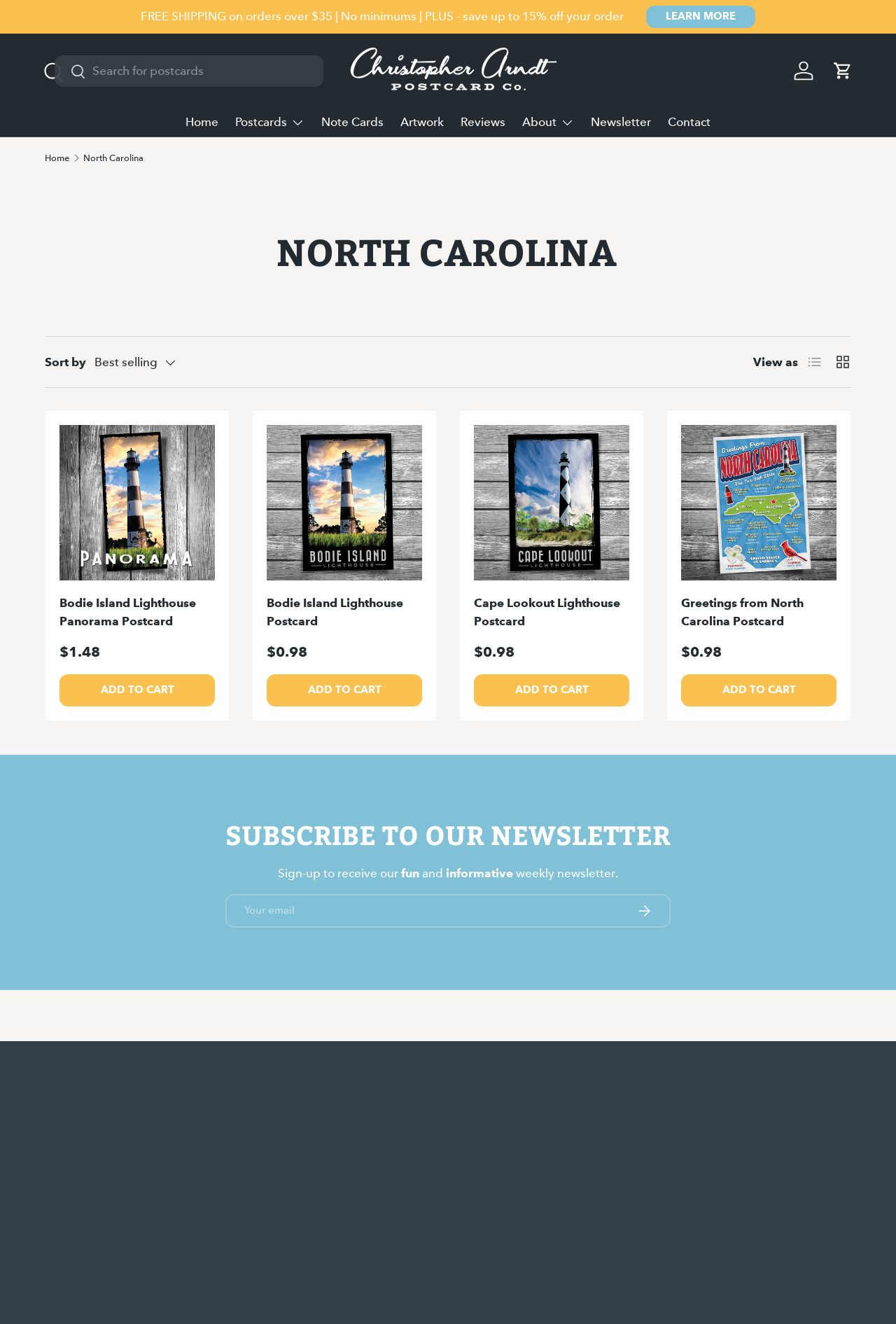Can you find the bounding box coordinates for the UI element given this description: "aria-label="Greetings from North Carolina Postcard""? Provide the coordinates as four float numbers between 0 and 1: [left, top, right, bottom].

[0.76, 0.321, 0.934, 0.439]